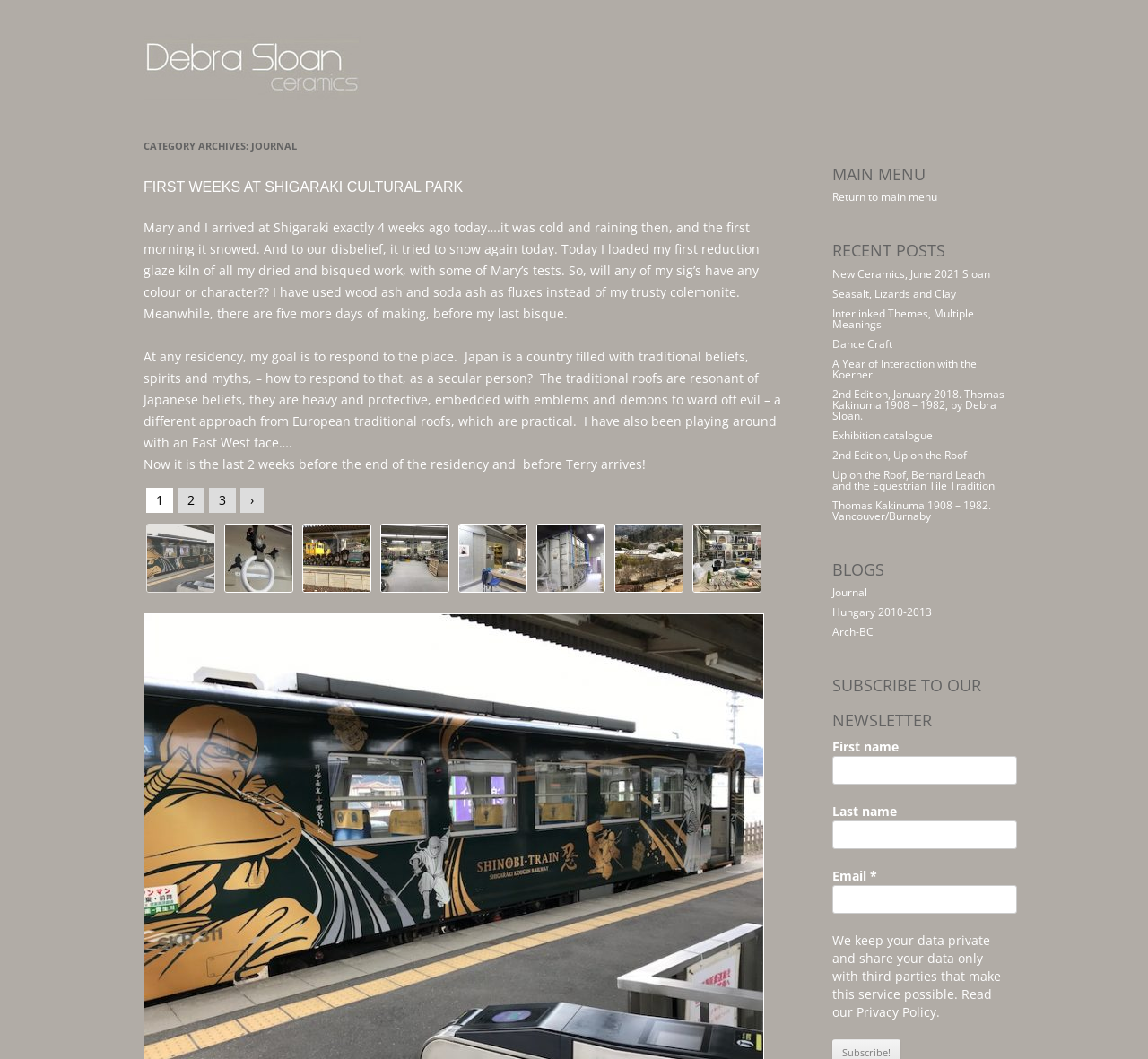Locate the coordinates of the bounding box for the clickable region that fulfills this instruction: "Check 'Related Posts'".

None